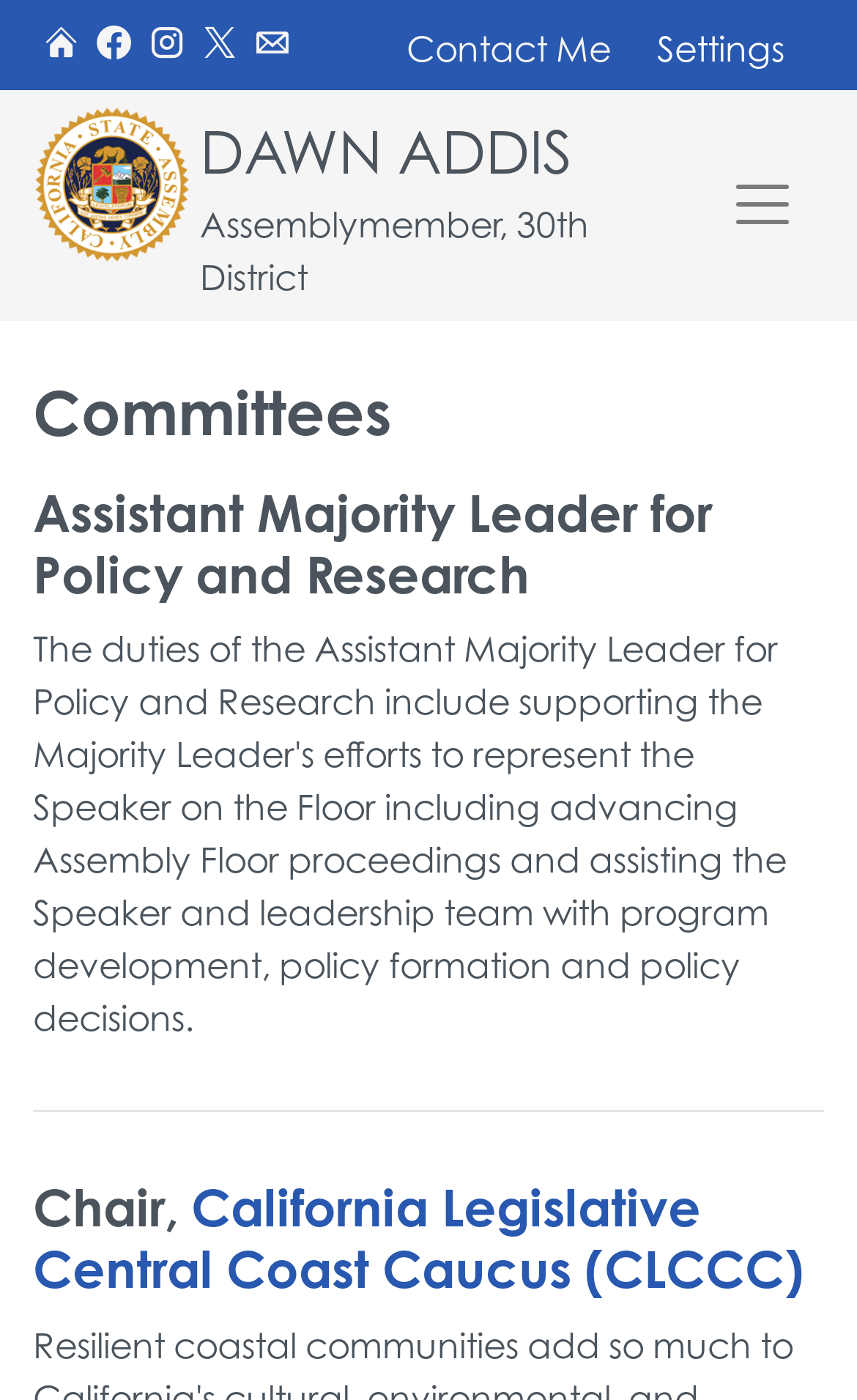Provide a short, one-word or phrase answer to the question below:
What is the name of the caucus?

California Legislative Central Coast Caucus (CLCCC)